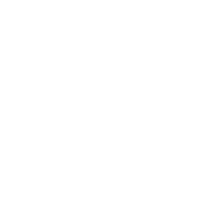What is the characteristic of the craftsmanship of the miniature trees?
Provide a detailed and well-explained answer to the question.

The caption highlights the craftsmanship of the miniature trees, emphasizing their realistic appearance, which makes them ideal for enhancing model train setups or similar displays.